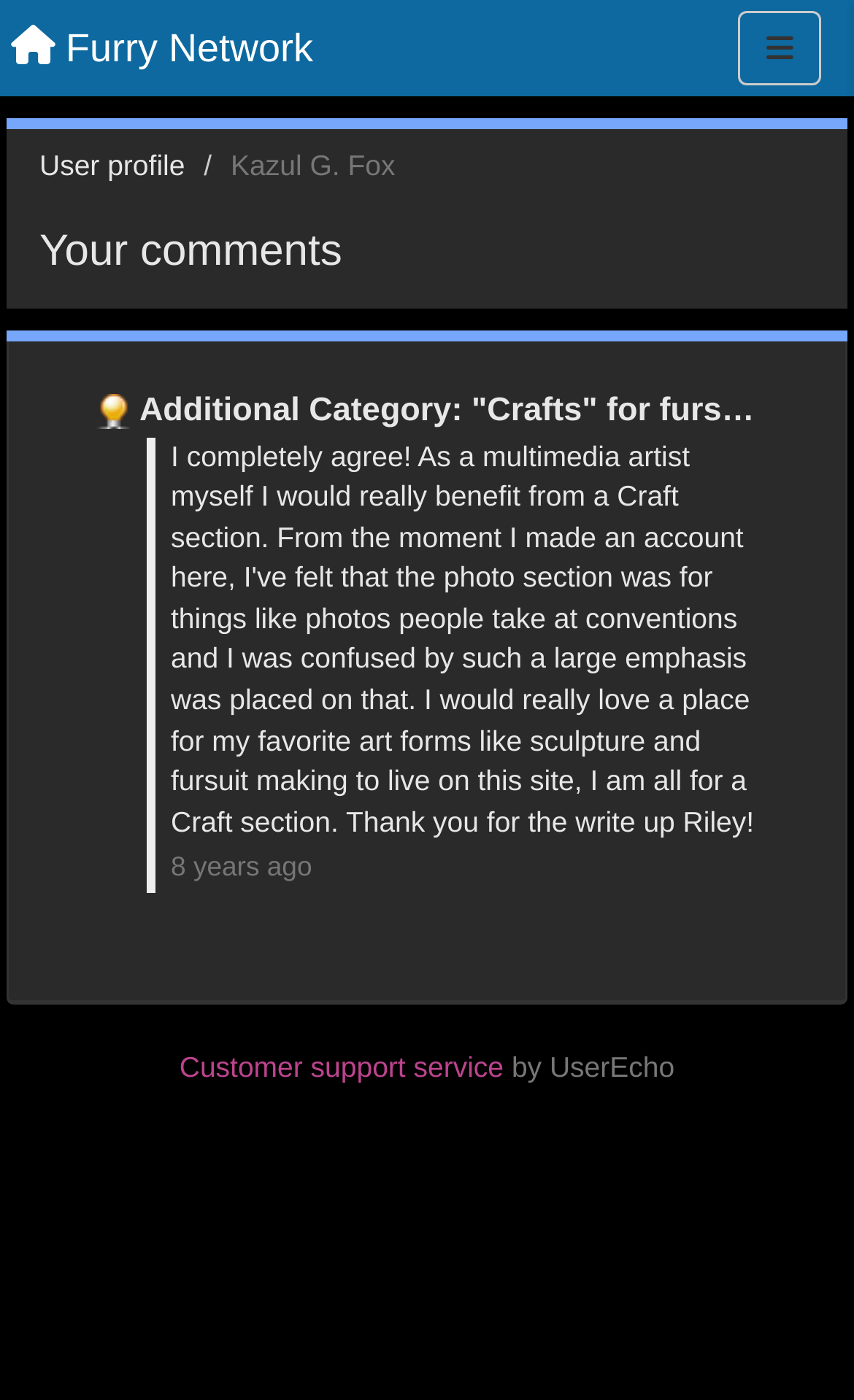Illustrate the webpage's structure and main components comprehensively.

The webpage appears to be a user profile page on a platform called Furry Network. At the top left corner, there is a link to the Furry Network homepage. Next to it, on the top right corner, is a menu button. 

Below the top navigation, the user's profile information is displayed. The user's profile name, "Kazul G. Fox", is prominently displayed, accompanied by a link to the user's profile. 

Further down, there is a heading that reads "Your comments", indicating a section dedicated to the user's comments. In this section, there is a generic element labeled "Ideas" positioned above a comment that was made "8 years ago". 

On the bottom left of the page, there is a link to a "Customer support service" provided by UserEcho, with the latter's name written in text next to the link.